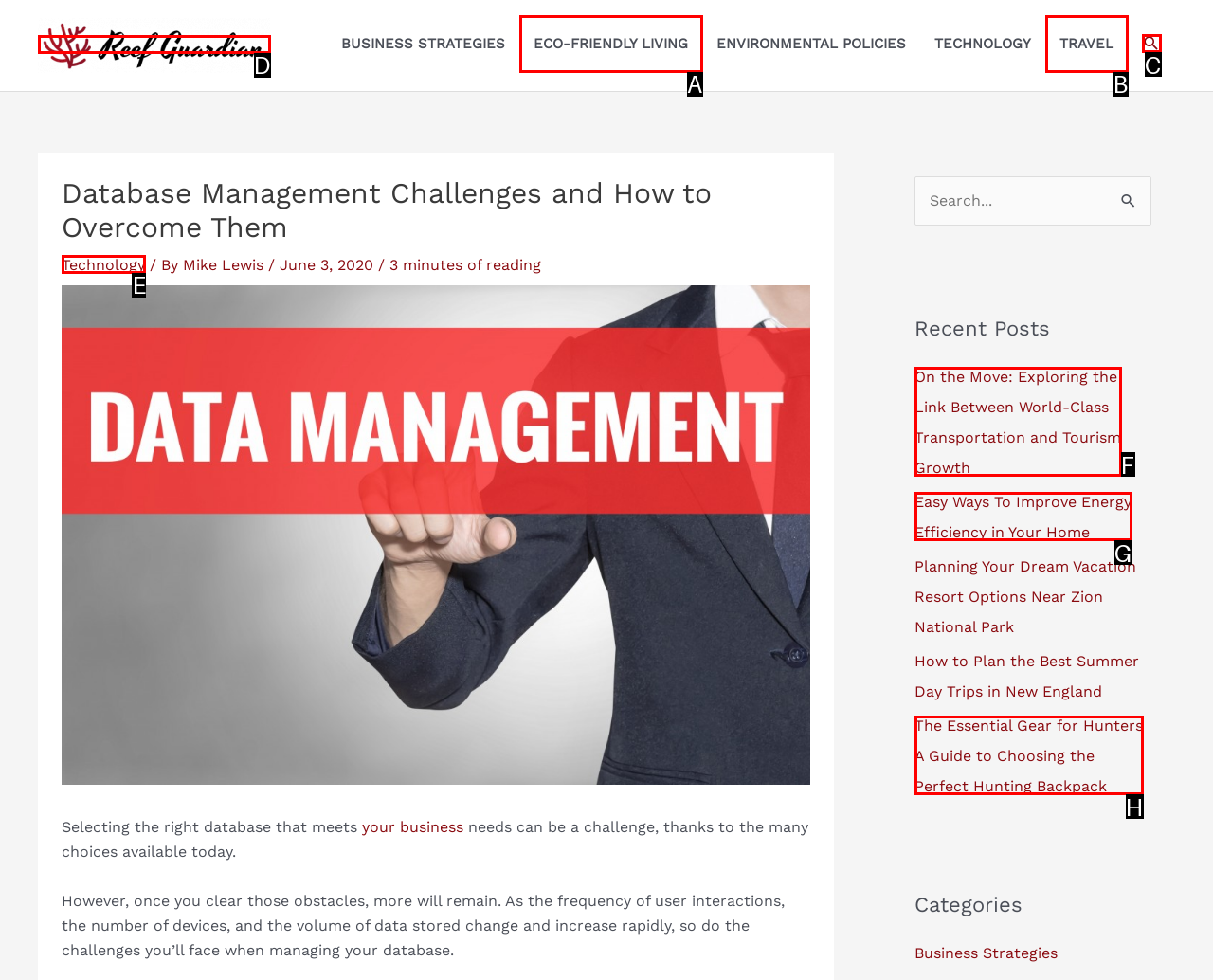Indicate the HTML element to be clicked to accomplish this task: Explore the Technology category Respond using the letter of the correct option.

E